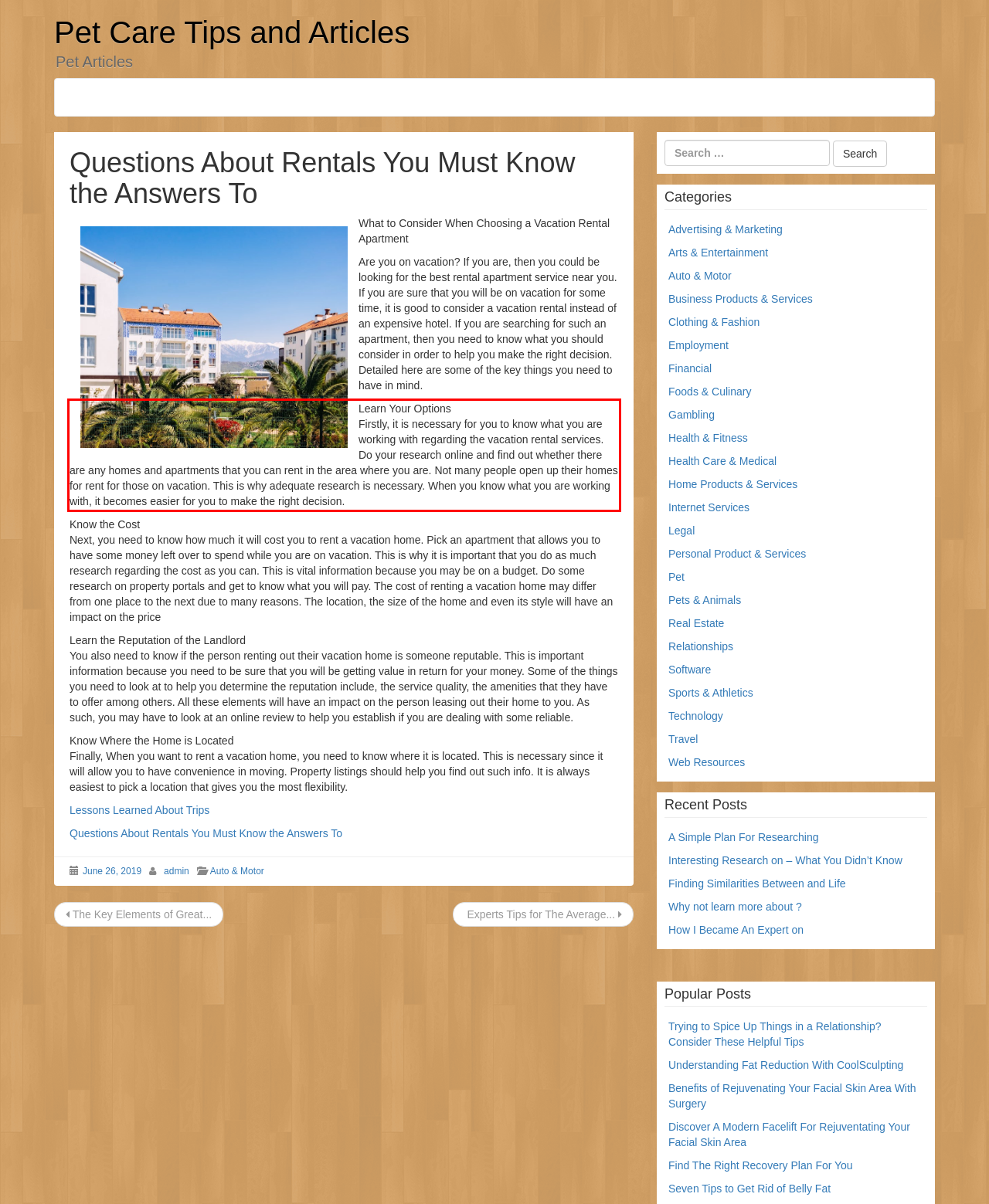Using OCR, extract the text content found within the red bounding box in the given webpage screenshot.

Learn Your Options Firstly, it is necessary for you to know what you are working with regarding the vacation rental services. Do your research online and find out whether there are any homes and apartments that you can rent in the area where you are. Not many people open up their homes for rent for those on vacation. This is why adequate research is necessary. When you know what you are working with, it becomes easier for you to make the right decision.